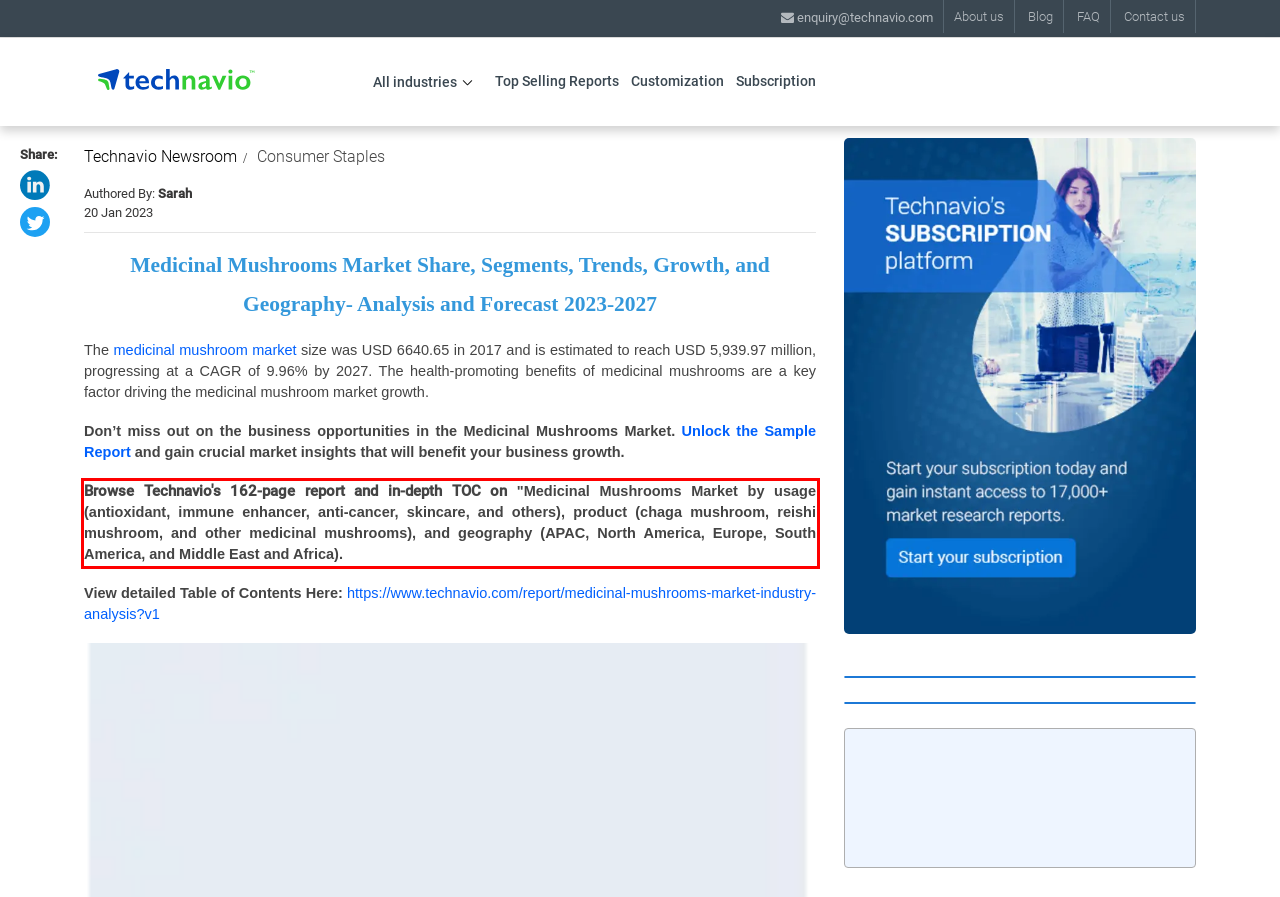Analyze the red bounding box in the provided webpage screenshot and generate the text content contained within.

Browse Technavio's 162-page report and in-depth TOC on "Medicinal Mushrooms Market by usage (antioxidant, immune enhancer, anti-cancer, skincare, and others), product (chaga mushroom, reishi mushroom, and other medicinal mushrooms), and geography (APAC, North America, Europe, South America, and Middle East and Africa).